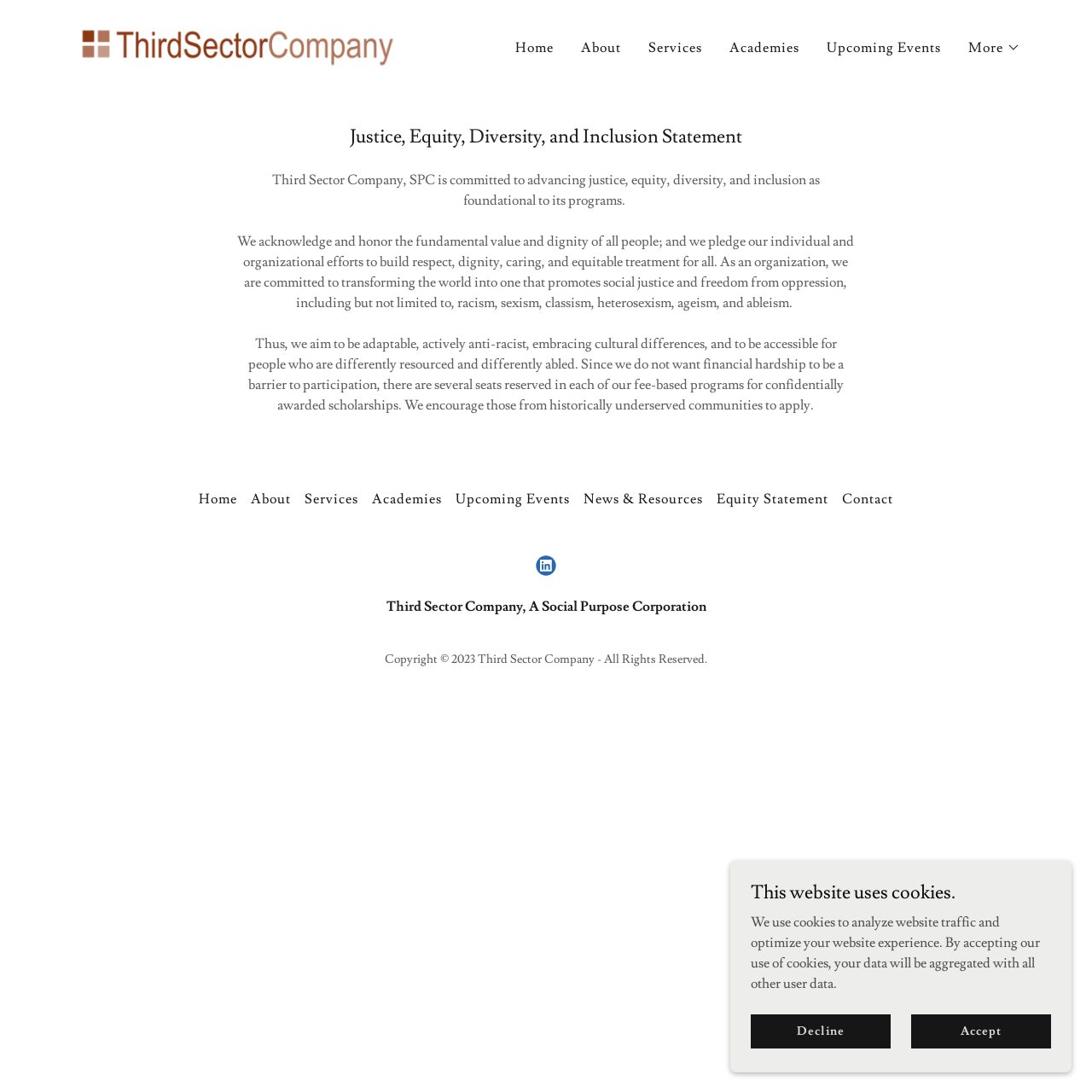From the webpage screenshot, predict the bounding box coordinates (top-left x, top-left y, bottom-right x, bottom-right y) for the UI element described here: Upcoming Events

[0.752, 0.03, 0.866, 0.058]